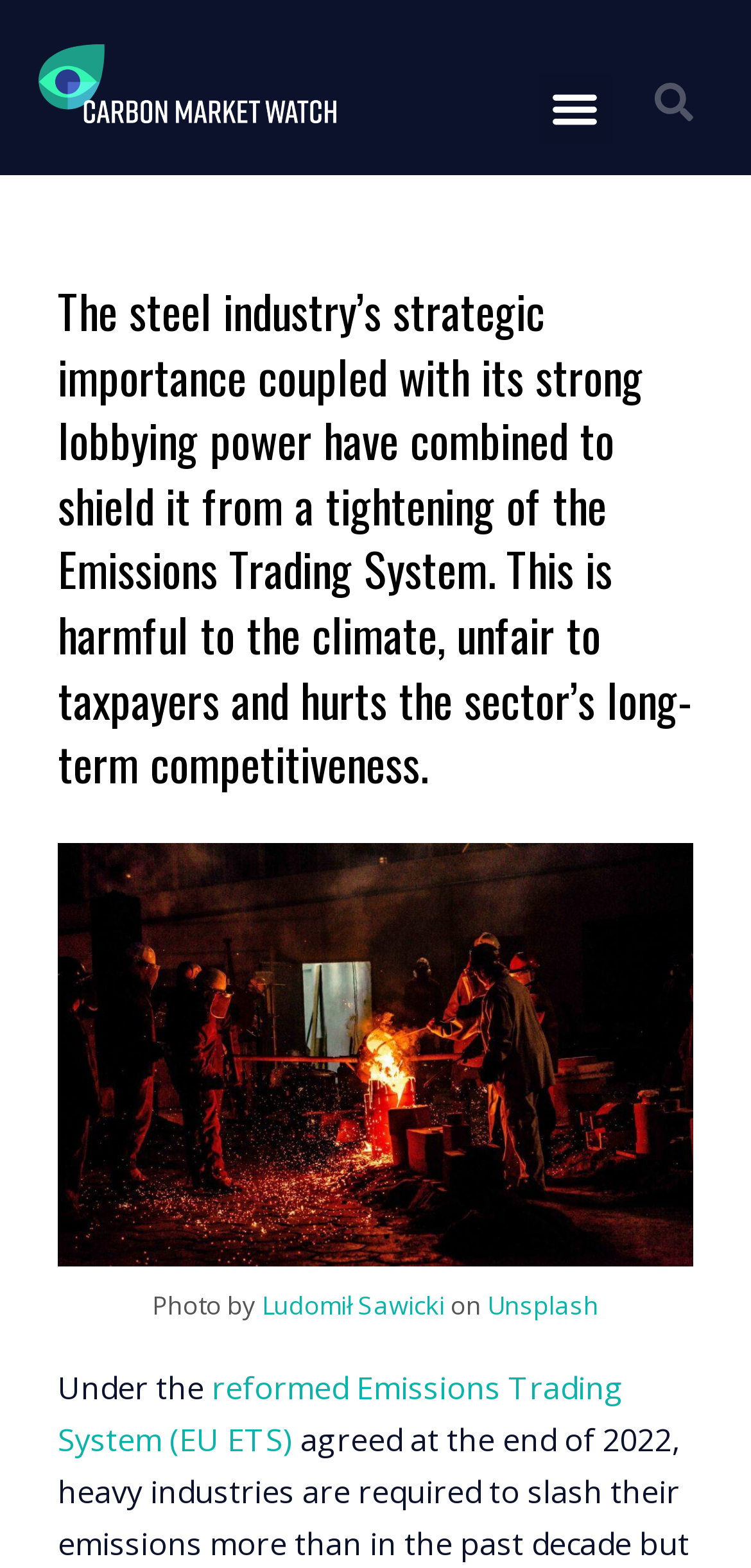What is the topic of the article?
Look at the image and provide a short answer using one word or a phrase.

Emissions Trading System